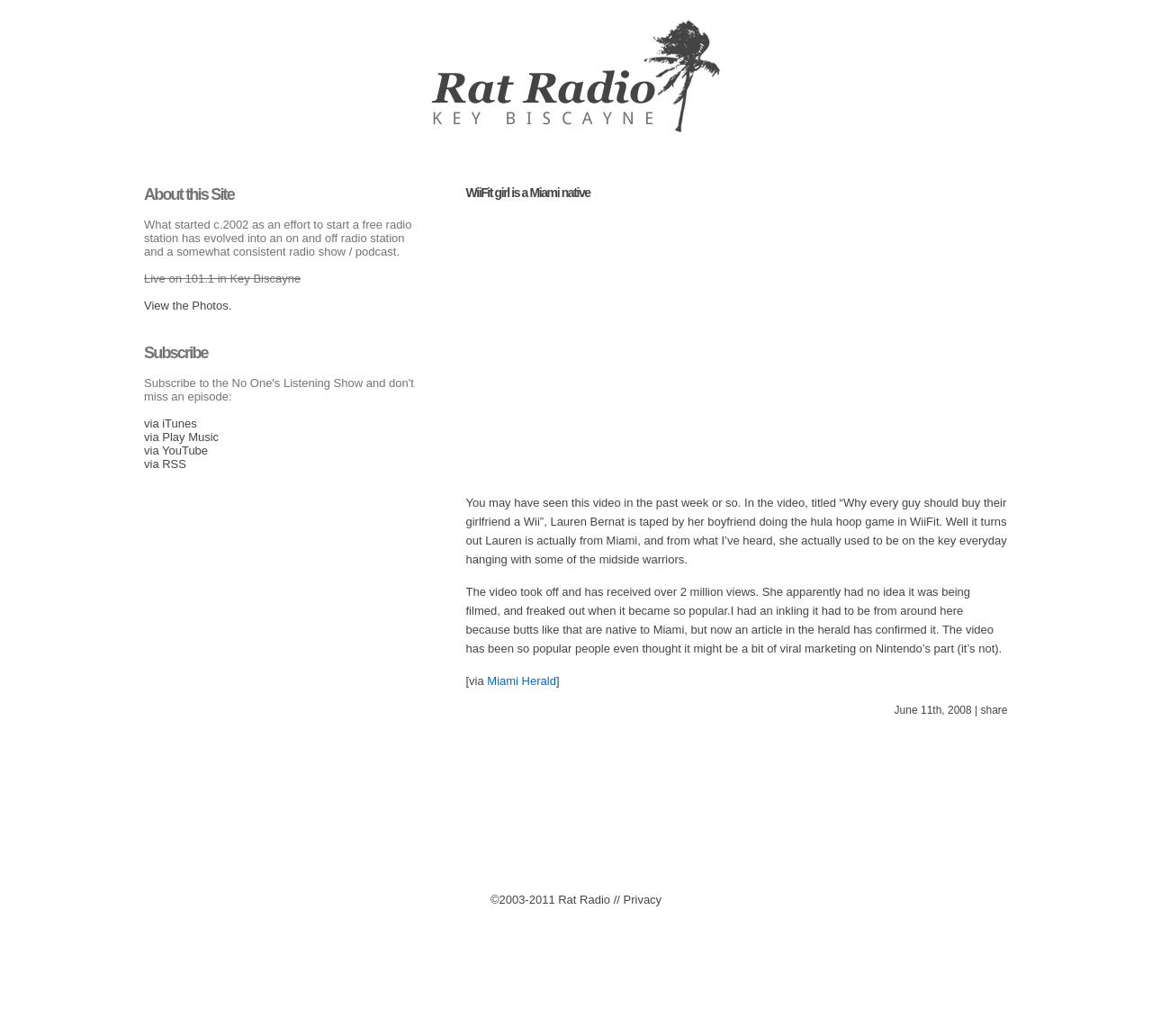How many views did the video receive?
Could you answer the question in a detailed manner, providing as much information as possible?

I found the answer by reading the text in the webpage, which mentions 'The video took off and has received over 2 million views.'